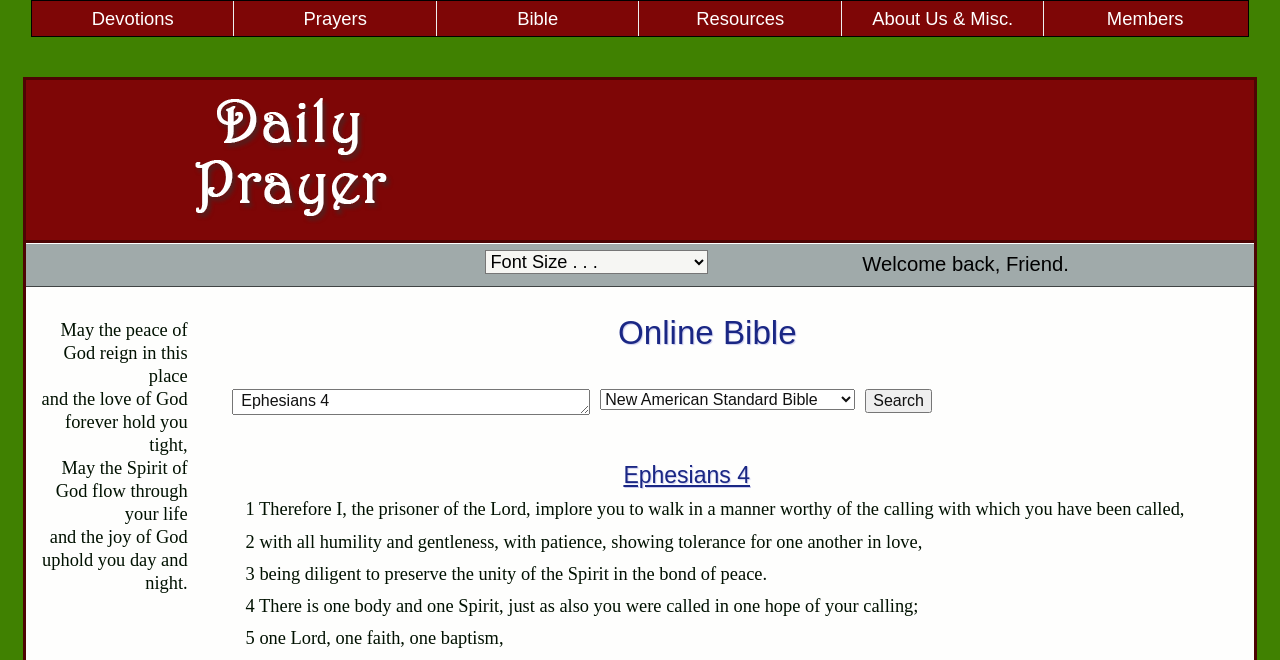Answer with a single word or phrase: 
What is the first link in the top navigation bar?

Devotions